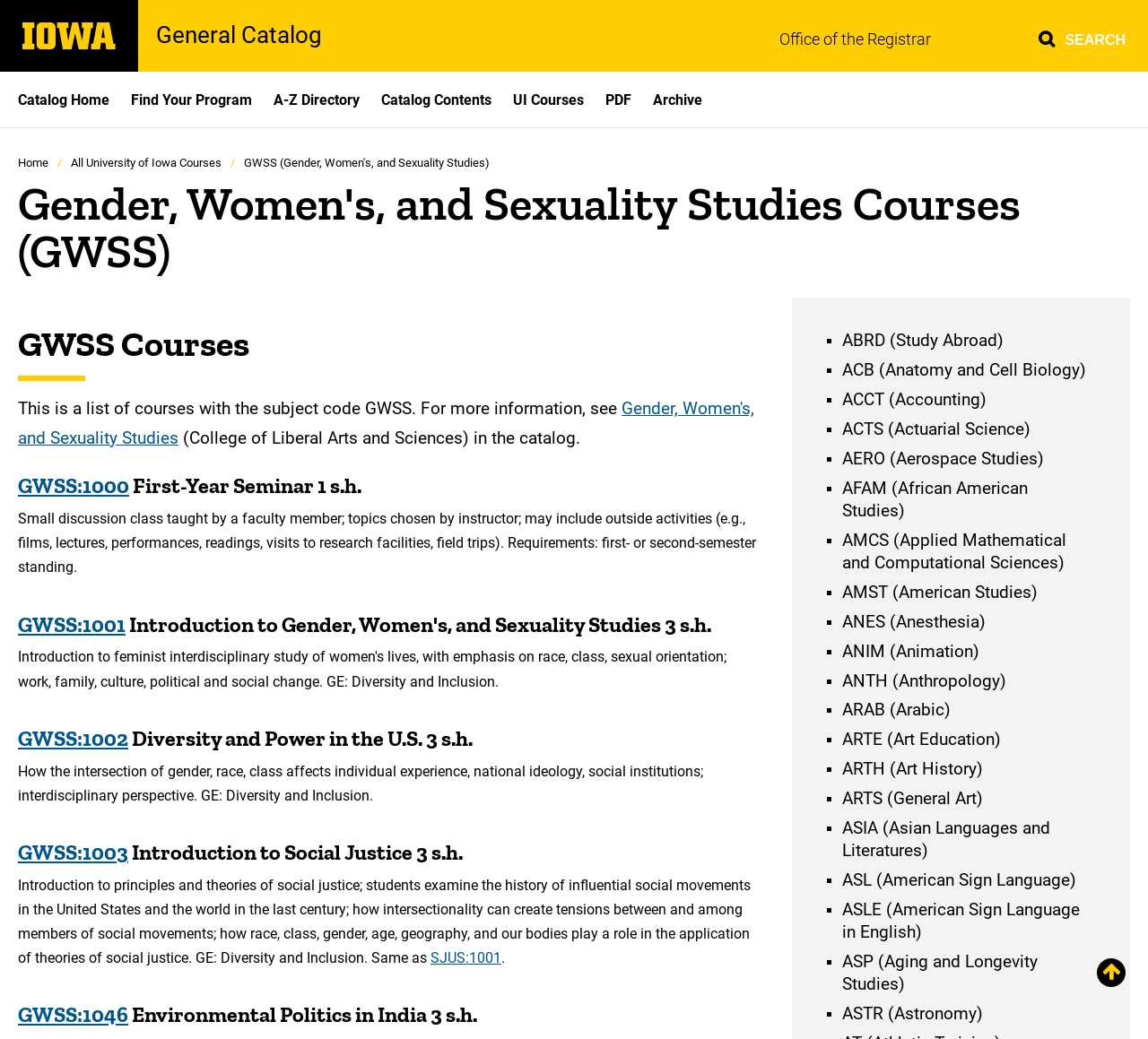What is the subject code for the course 'First-Year Seminar'?
Please use the image to deliver a detailed and complete answer.

I looked at the course information for 'First-Year Seminar' and found that the subject code is GWSS, which is listed next to the course number 'GWSS:1000'.